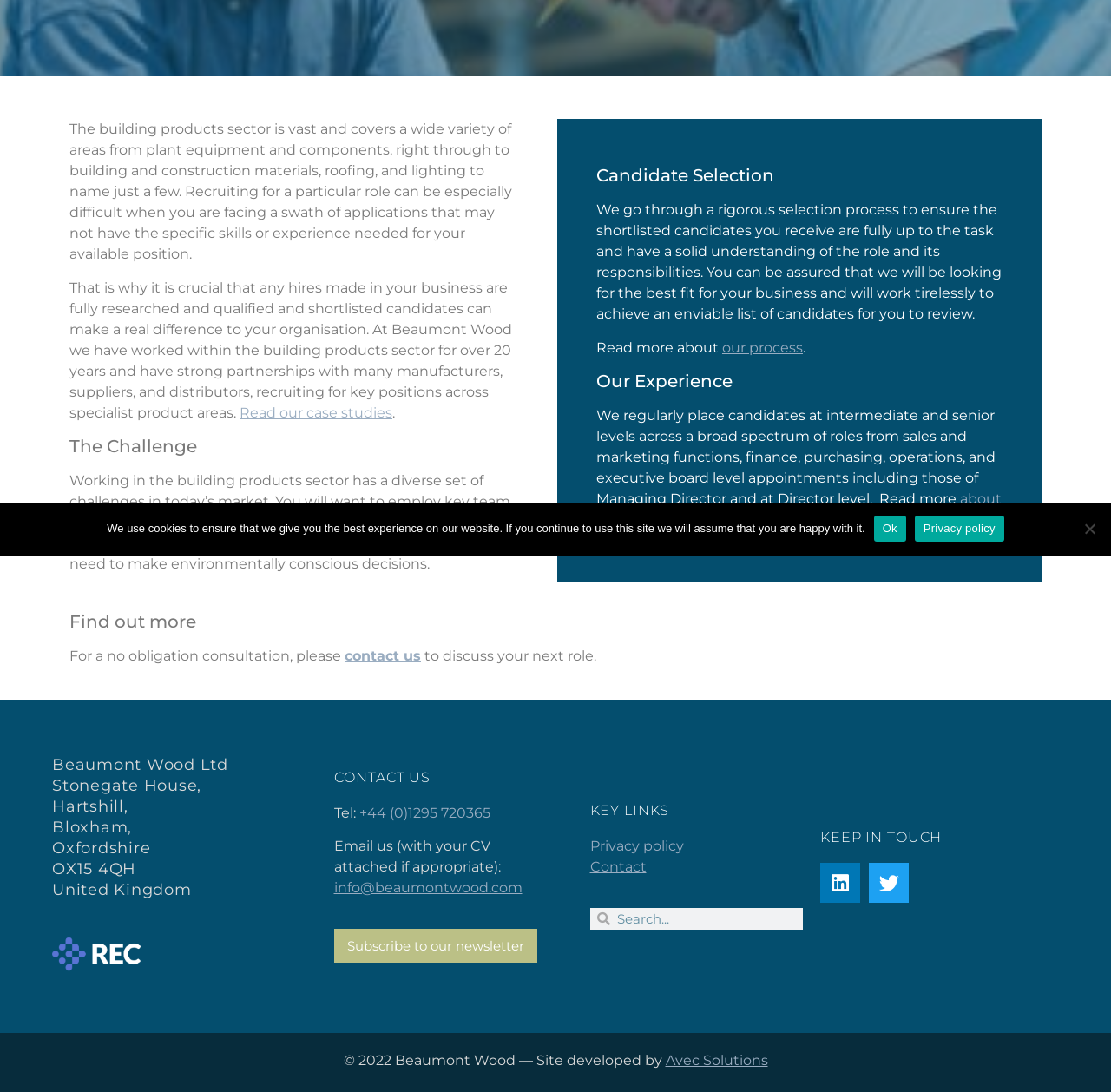Provide the bounding box coordinates of the UI element that matches the description: "Ok".

[0.786, 0.472, 0.815, 0.496]